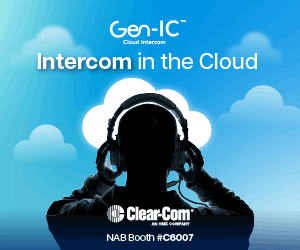What is the booth number of Clear-Com at the NAB event?
Could you give a comprehensive explanation in response to this question?

The booth number is noted in the text 'NAB Booth #C6007', indicating Clear-Com's presence at the event.